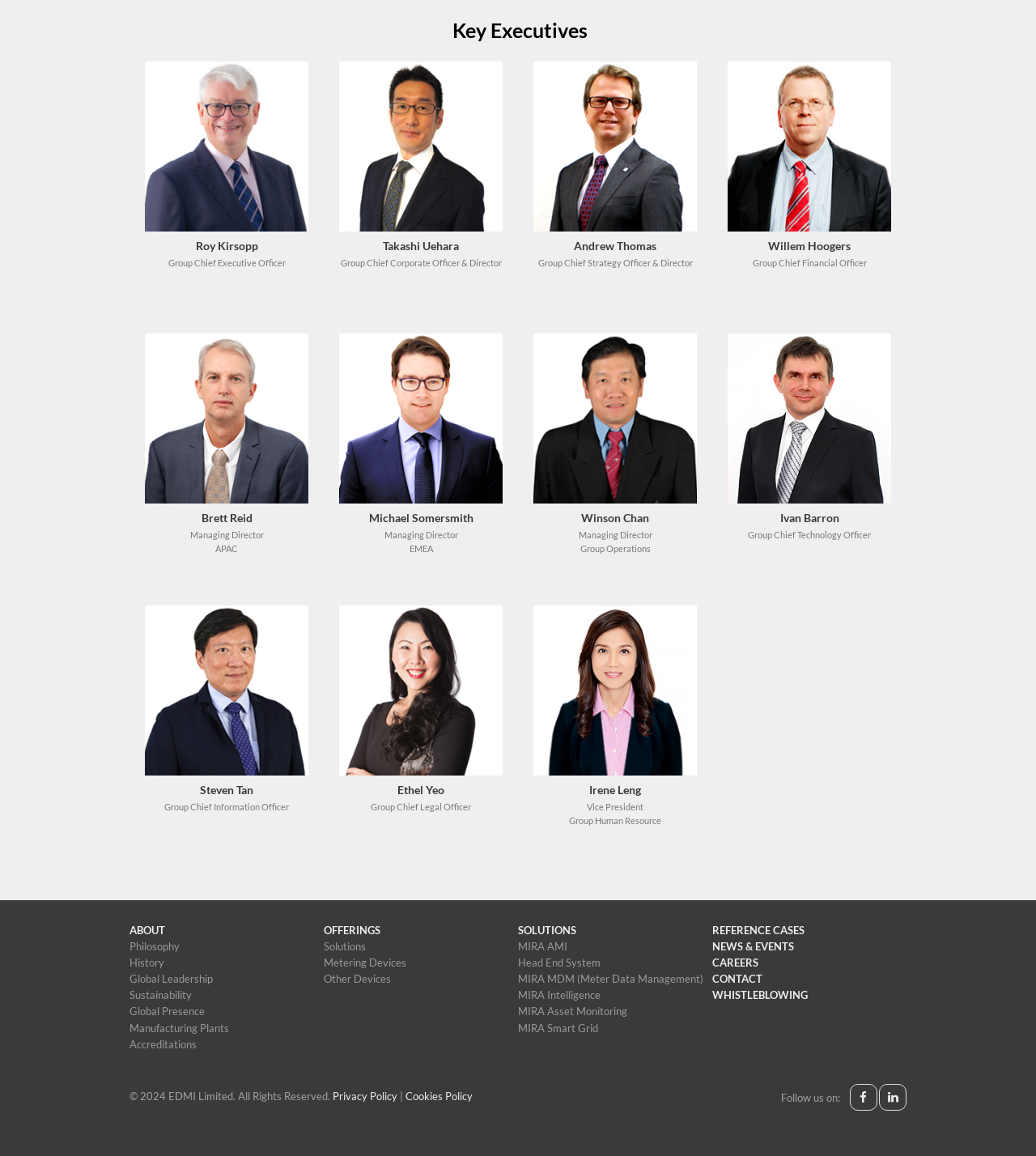Identify the bounding box coordinates of the region that needs to be clicked to carry out this instruction: "Read about MIRA AMI". Provide these coordinates as four float numbers ranging from 0 to 1, i.e., [left, top, right, bottom].

[0.5, 0.814, 0.548, 0.824]